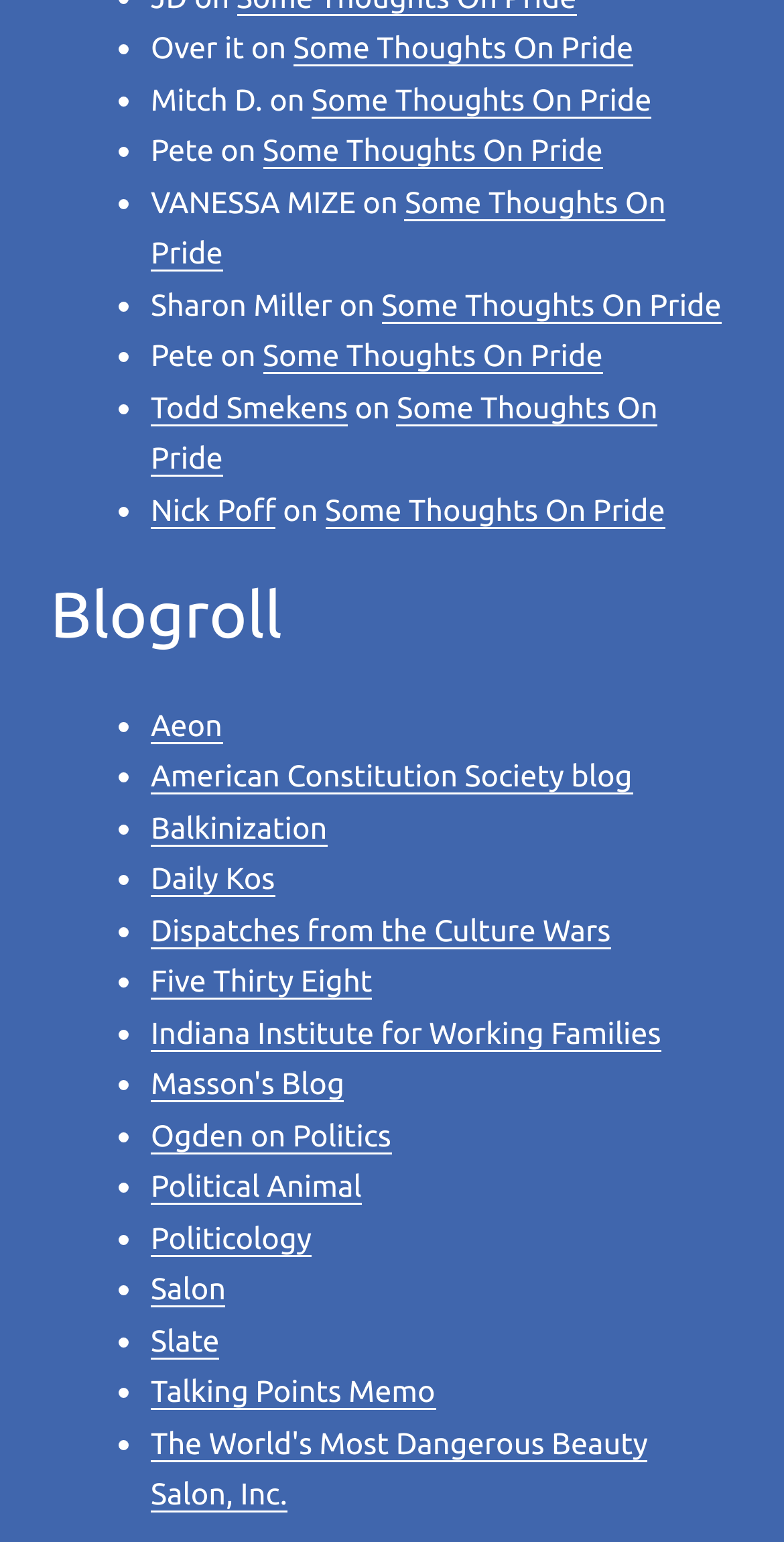What is the first link listed under the 'Blogroll' section?
Please use the visual content to give a single word or phrase answer.

Aeon